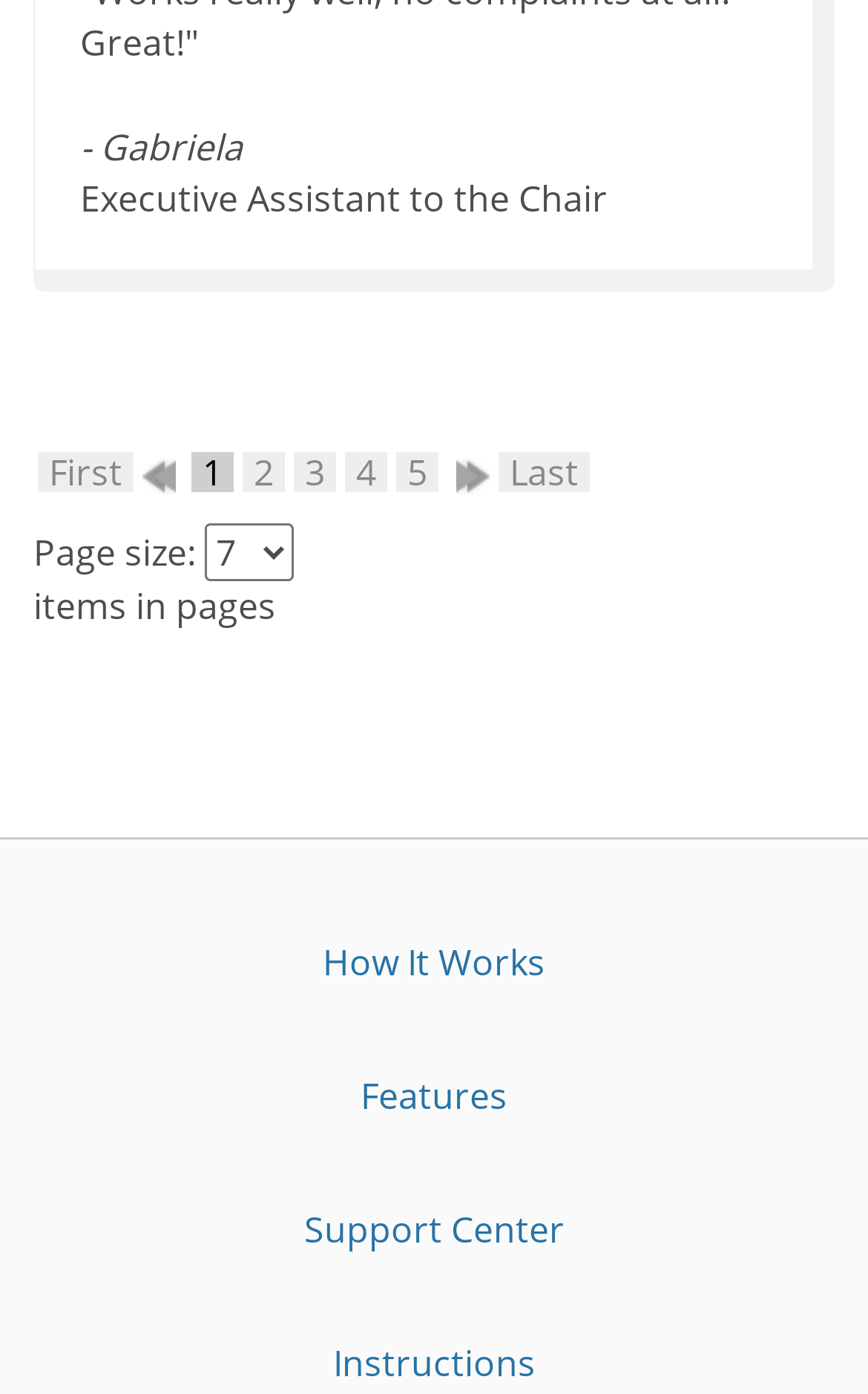Could you specify the bounding box coordinates for the clickable section to complete the following instruction: "Click on the 'First' link"?

[0.044, 0.324, 0.154, 0.353]